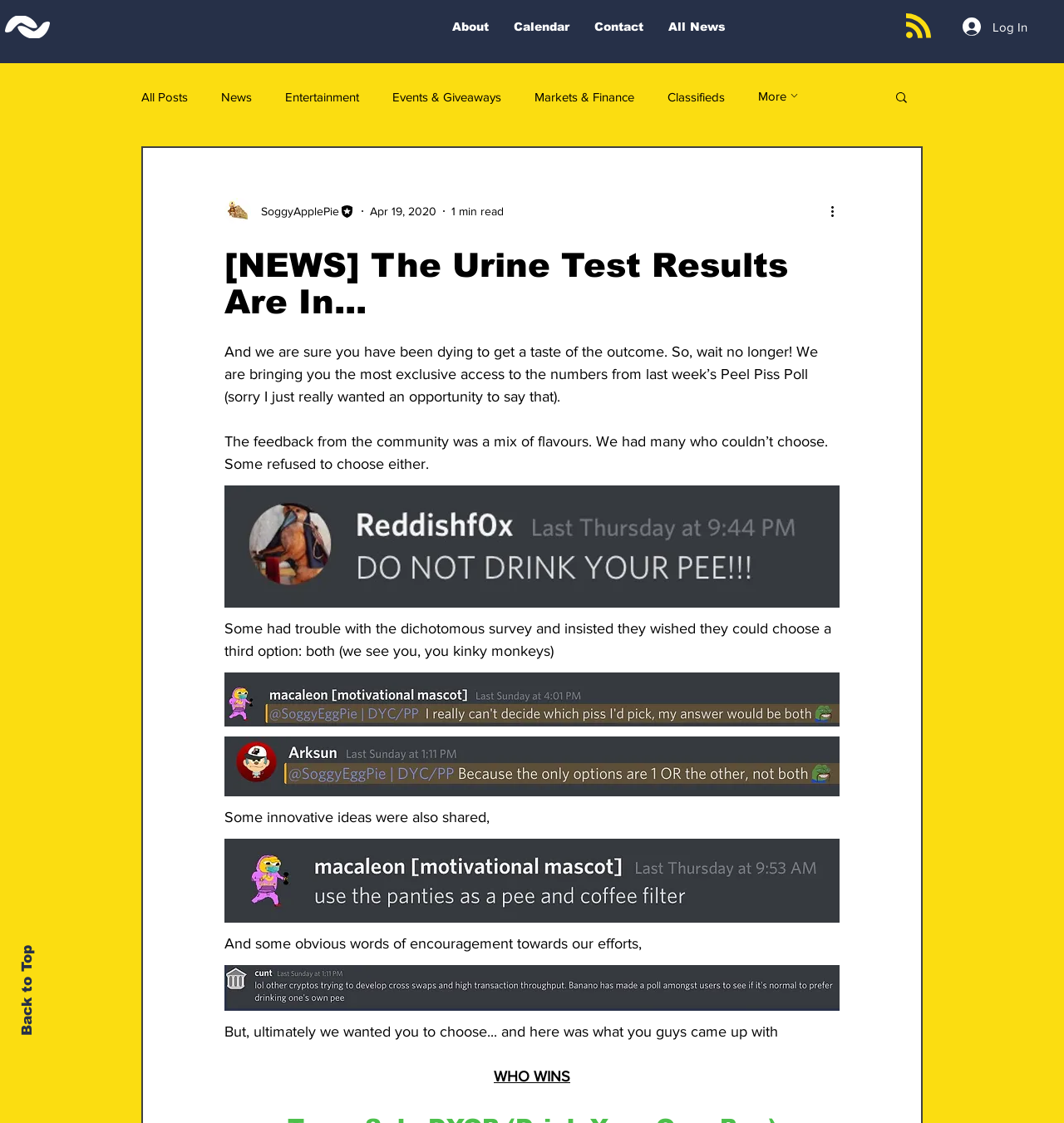Using floating point numbers between 0 and 1, provide the bounding box coordinates in the format (top-left x, top-left y, bottom-right x, bottom-right y). Locate the UI element described here: Events & Giveaways

[0.369, 0.08, 0.471, 0.092]